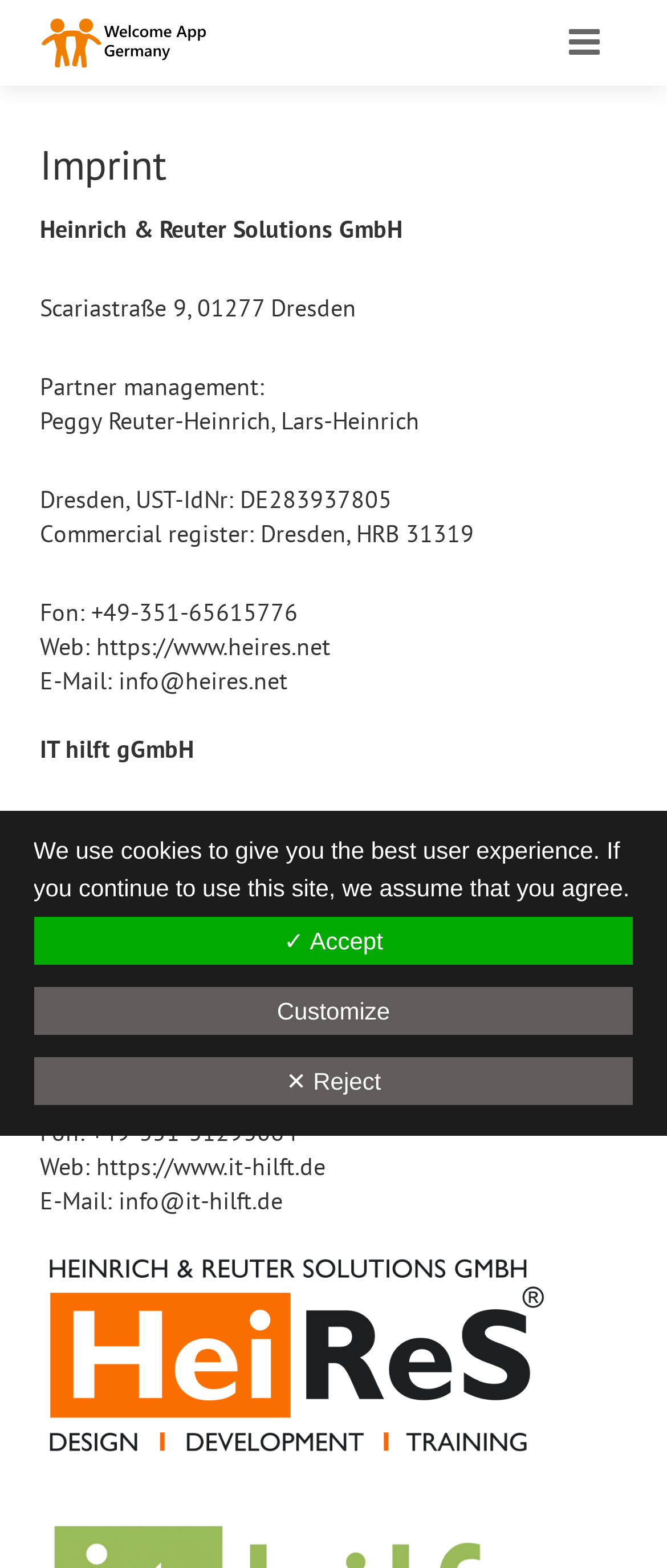Summarize the contents and layout of the webpage in detail.

The webpage is about the "Welcome App Concept" and is a project of "IT hilft gGmbH". At the top, there is a logo and a link to the project's name. Below the logo, there is a horizontal navigation menu with links to different sections, including "THE CONCEPT", "REGIONS", "SPONSORING", "CURRENT NEWS", "CONTACT", and language options "Deutsch" and "English". Each language option has a corresponding flag icon.

Further down, there is a heading "Imprint" followed by a block of text containing information about "Heinrich & Reuter Solutions GmbH", including their address, partner management, commercial register, phone number, website, and email.

Below this block, there is another block of text containing information about "IT hilft gGmbH", including their address, partner management, commercial register, phone number, website, and email.

At the bottom of the page, there is a large image that spans almost the entire width of the page. Above the image, there is a small icon and a link. 

Finally, there is a cookie notification at the bottom of the page, which informs users that the site uses cookies and provides options to accept, customize, or reject them.